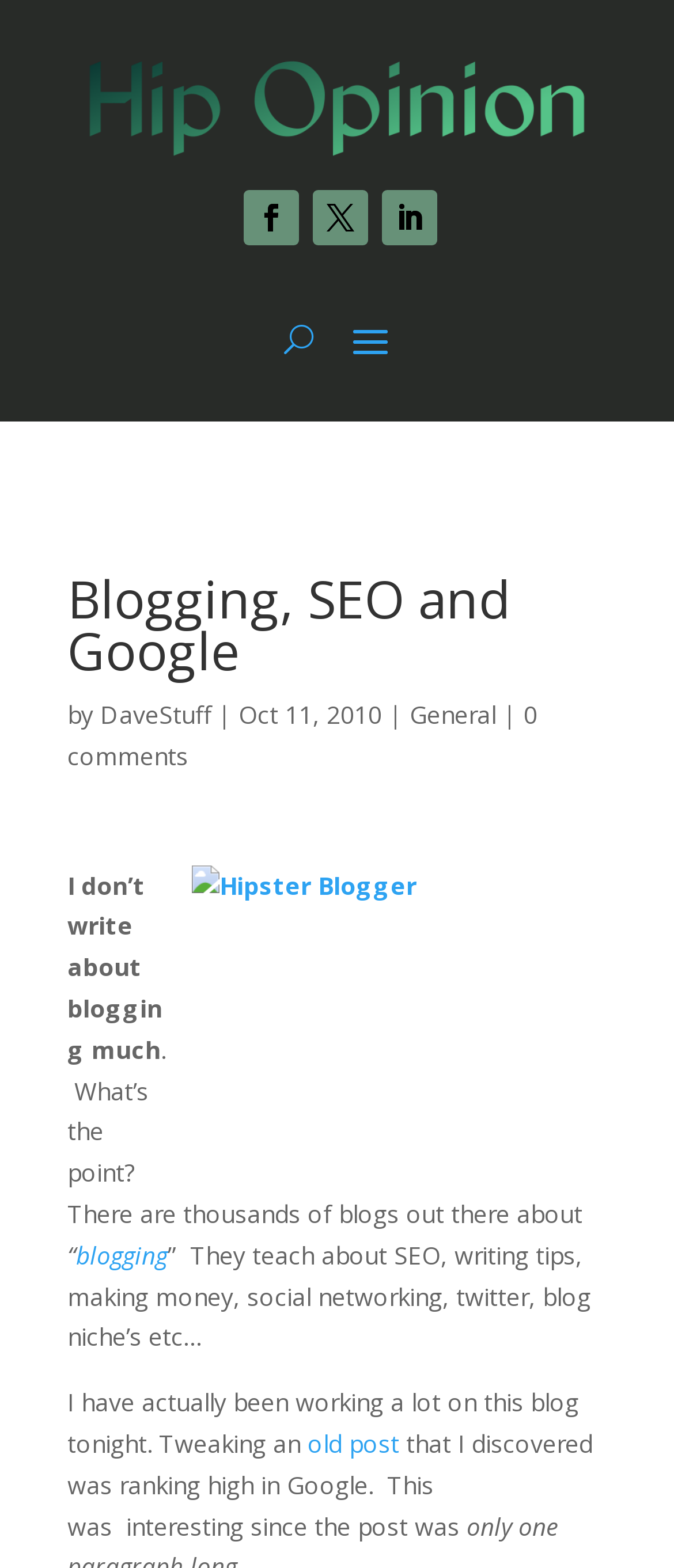What is the main title displayed on this webpage?

Blogging, SEO and Google